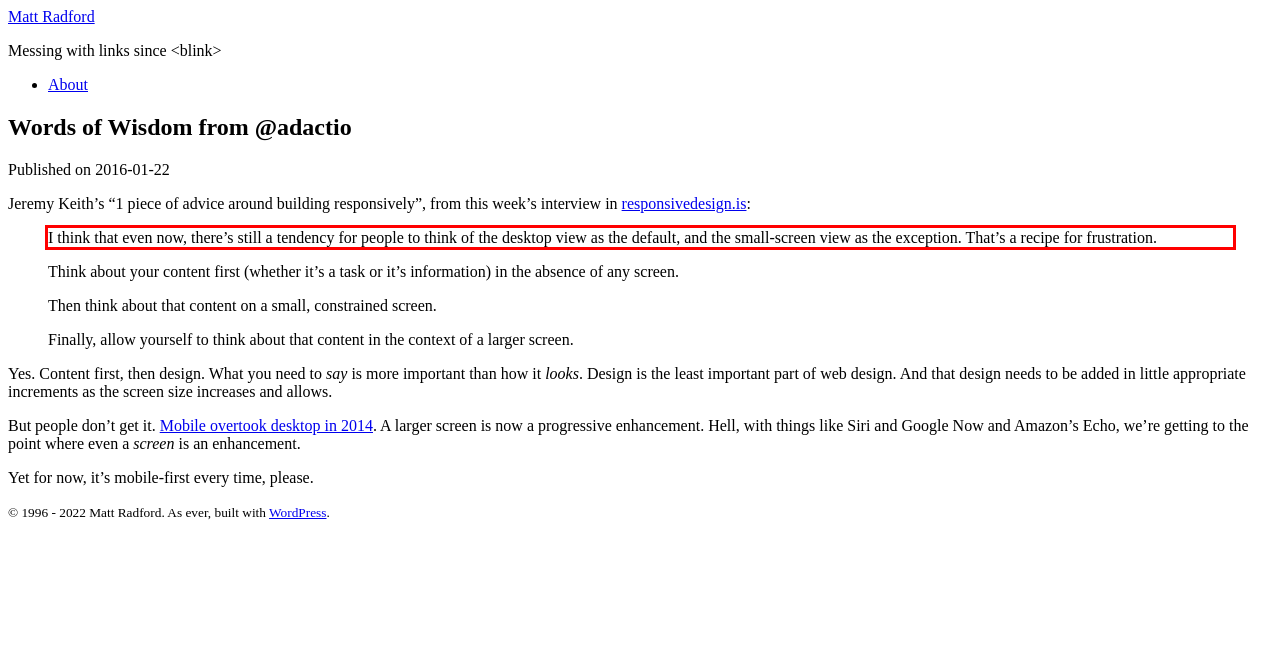Within the screenshot of the webpage, there is a red rectangle. Please recognize and generate the text content inside this red bounding box.

I think that even now, there’s still a tendency for people to think of the desktop view as the default, and the small-screen view as the exception. That’s a recipe for frustration.